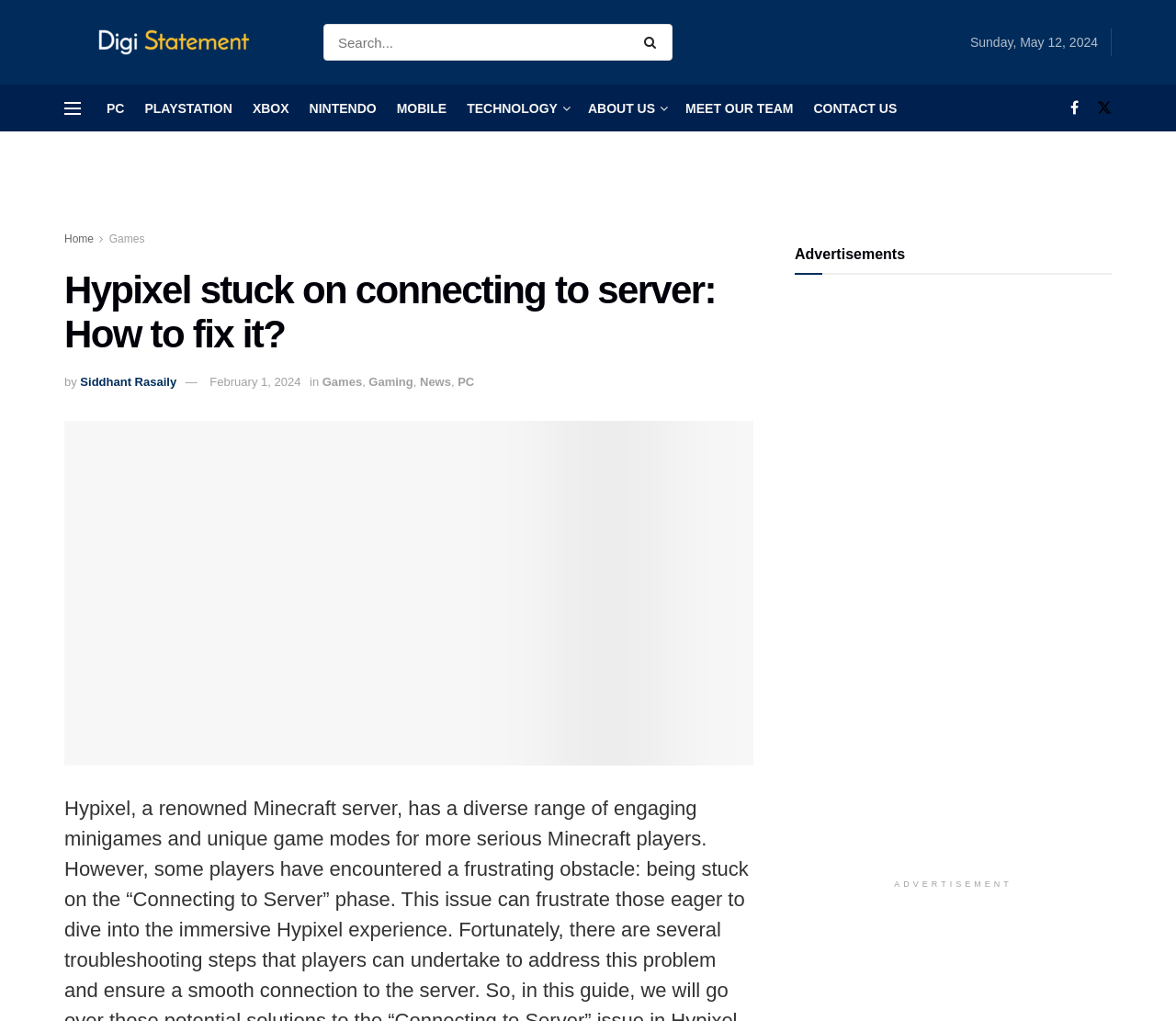Determine the bounding box coordinates for the area that needs to be clicked to fulfill this task: "Go to the PC page". The coordinates must be given as four float numbers between 0 and 1, i.e., [left, top, right, bottom].

[0.091, 0.083, 0.106, 0.128]